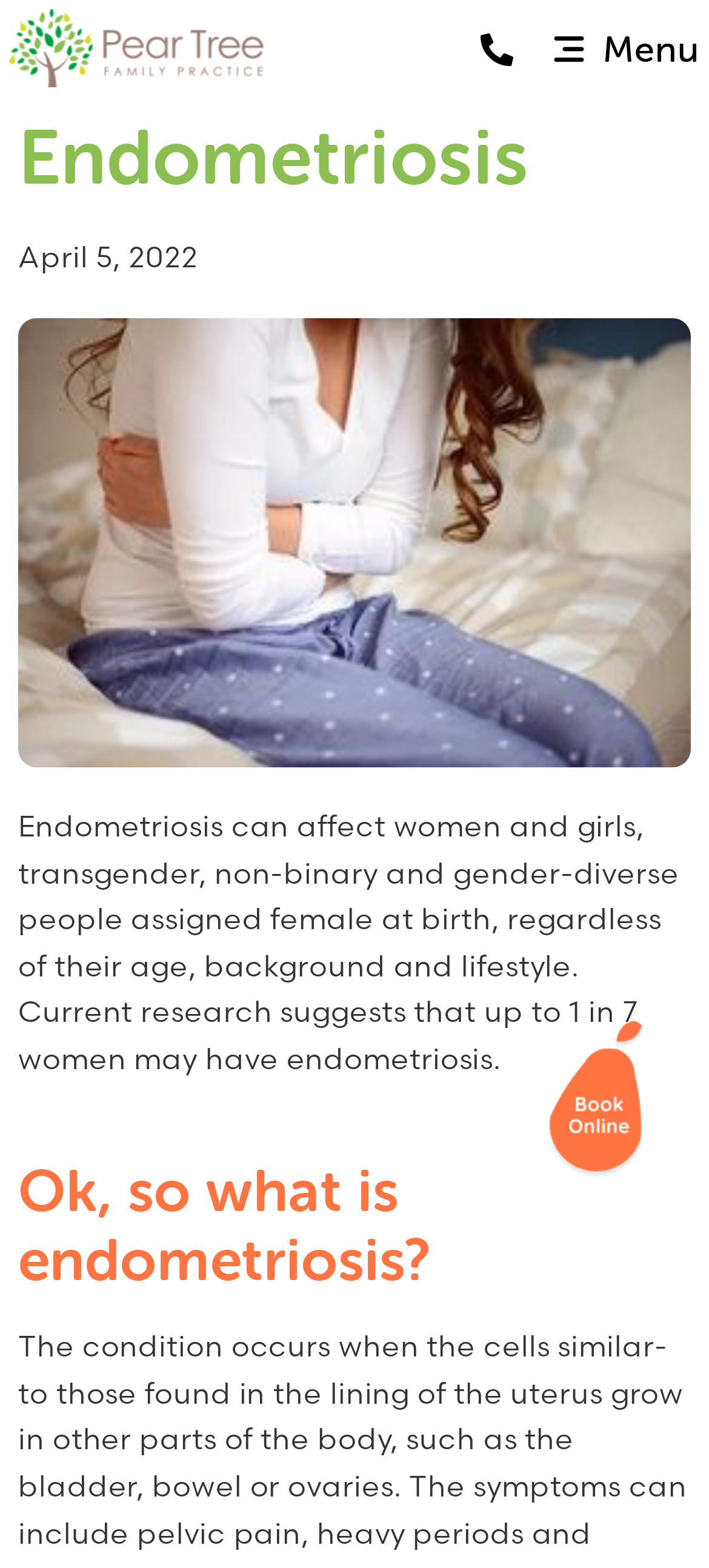Please provide a brief answer to the question using only one word or phrase: 
Who can endometriosis affect?

Women and others